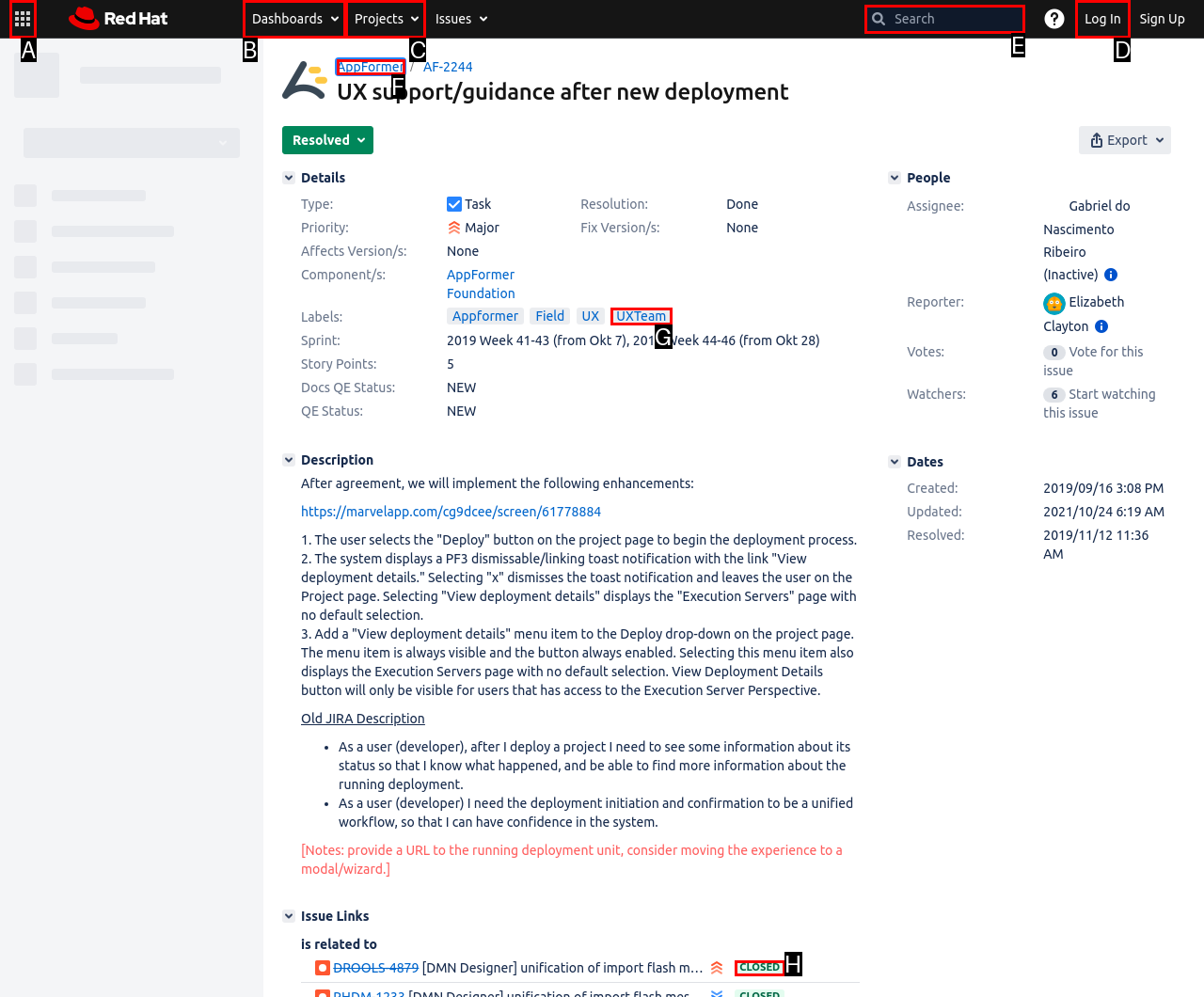Identify the option that corresponds to the description: UXTeam 
Provide the letter of the matching option from the available choices directly.

G